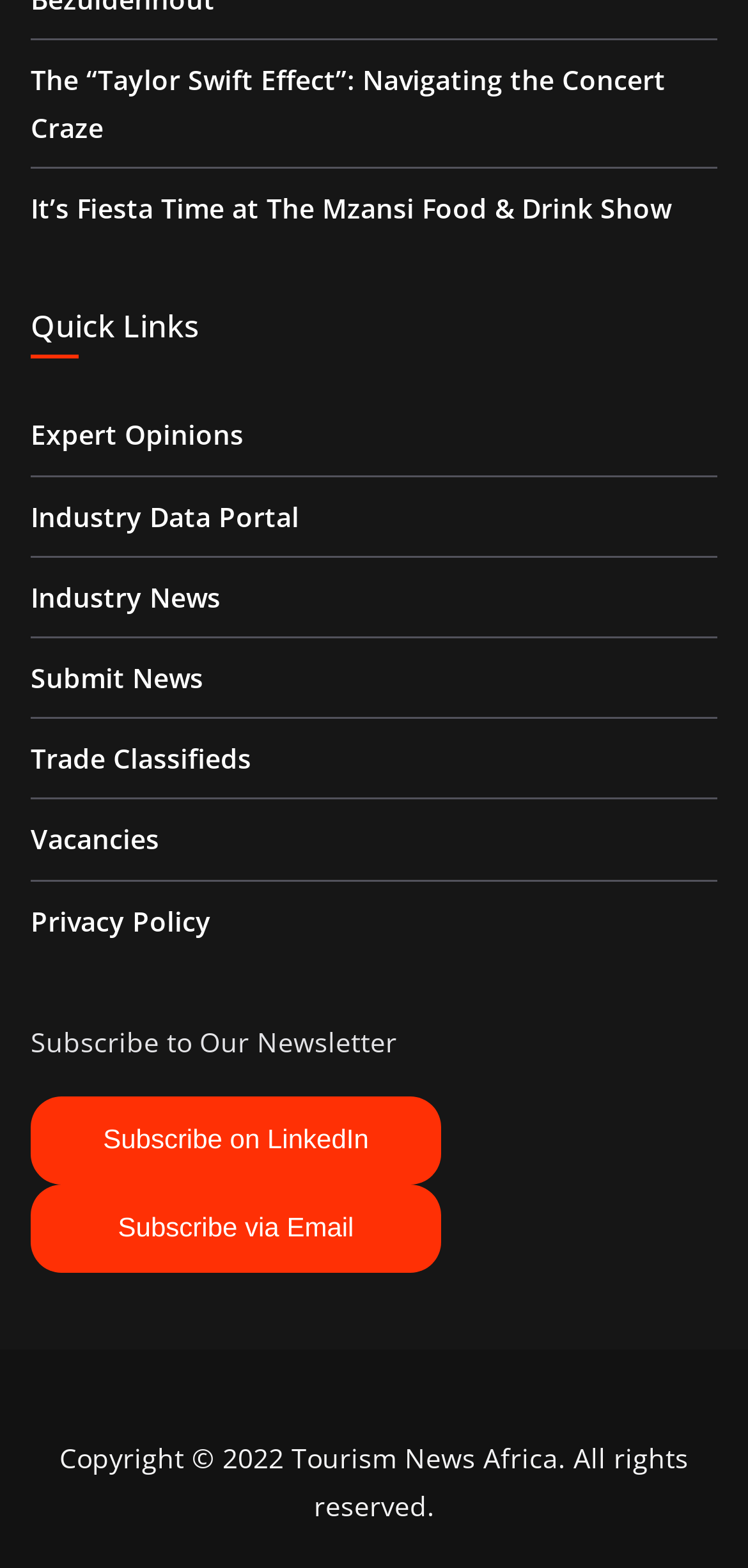Bounding box coordinates are specified in the format (top-left x, top-left y, bottom-right x, bottom-right y). All values are floating point numbers bounded between 0 and 1. Please provide the bounding box coordinate of the region this sentence describes: Privacy Policy

[0.041, 0.575, 0.282, 0.598]